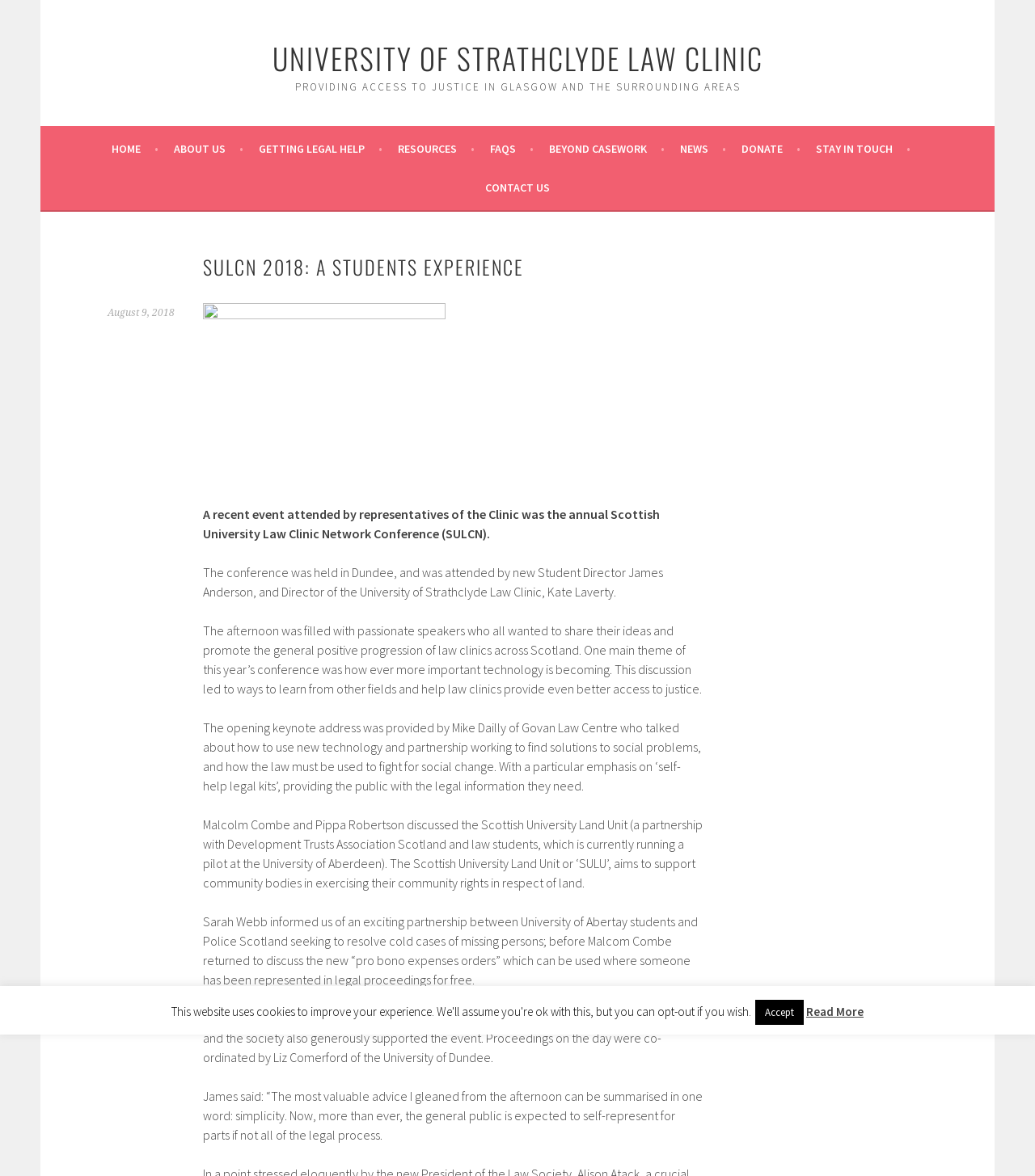Given the element description: "University of Strathclyde Law Clinic", predict the bounding box coordinates of the UI element it refers to, using four float numbers between 0 and 1, i.e., [left, top, right, bottom].

[0.263, 0.031, 0.737, 0.067]